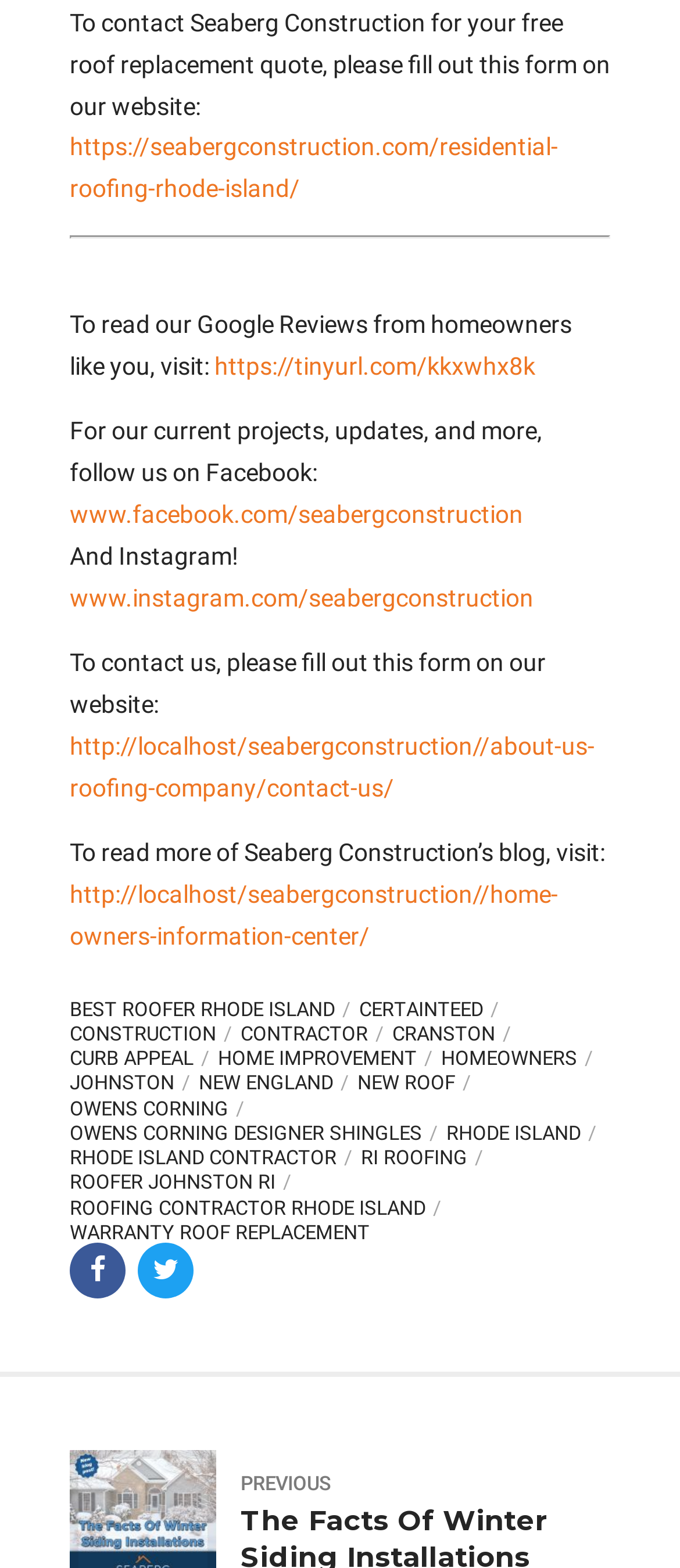Pinpoint the bounding box coordinates of the clickable area necessary to execute the following instruction: "Contact Seaberg Construction through the contact form". The coordinates should be given as four float numbers between 0 and 1, namely [left, top, right, bottom].

[0.103, 0.467, 0.874, 0.511]